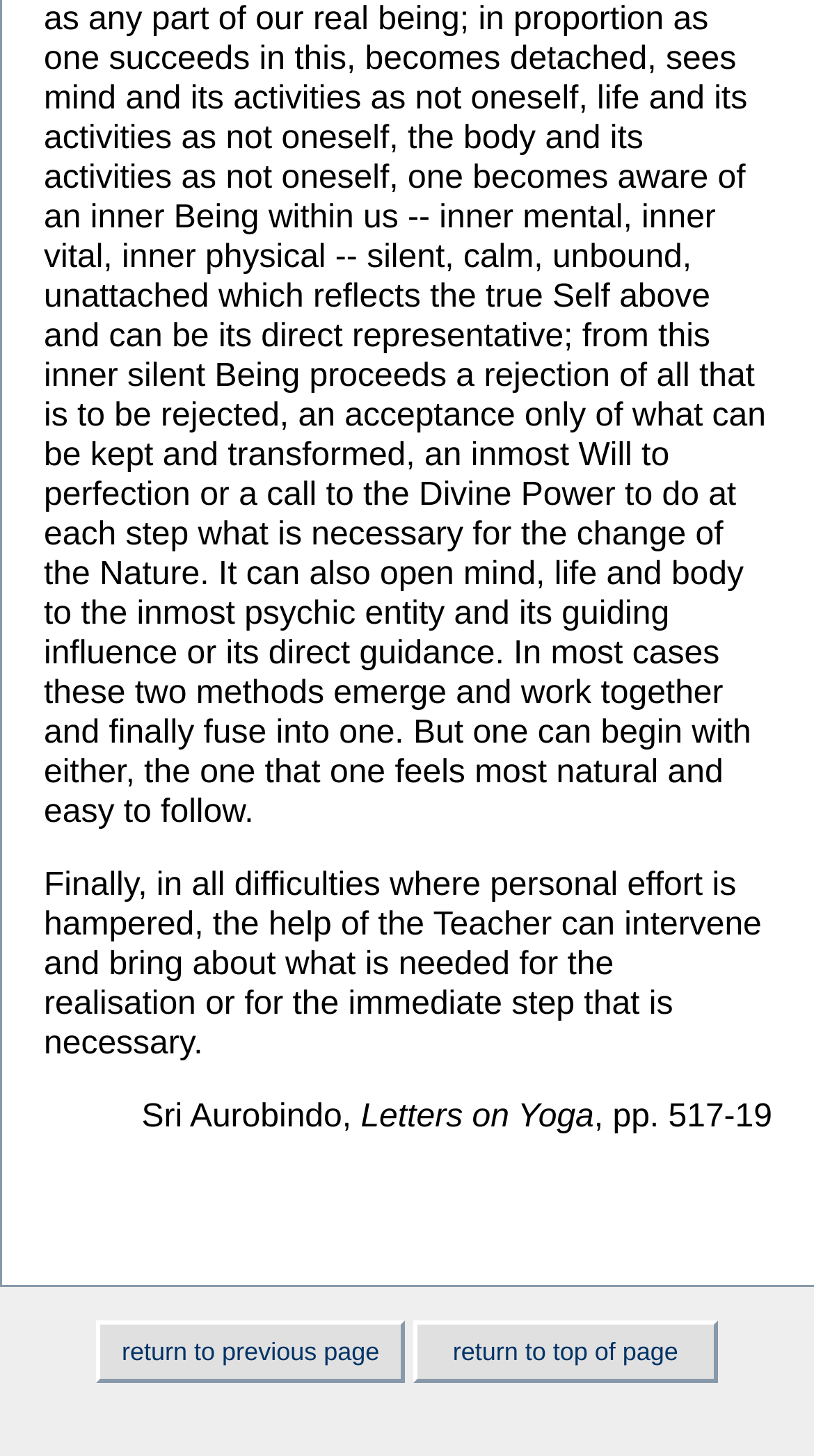Provide a brief response to the question using a single word or phrase: 
What is the author of the quote?

Sri Aurobindo